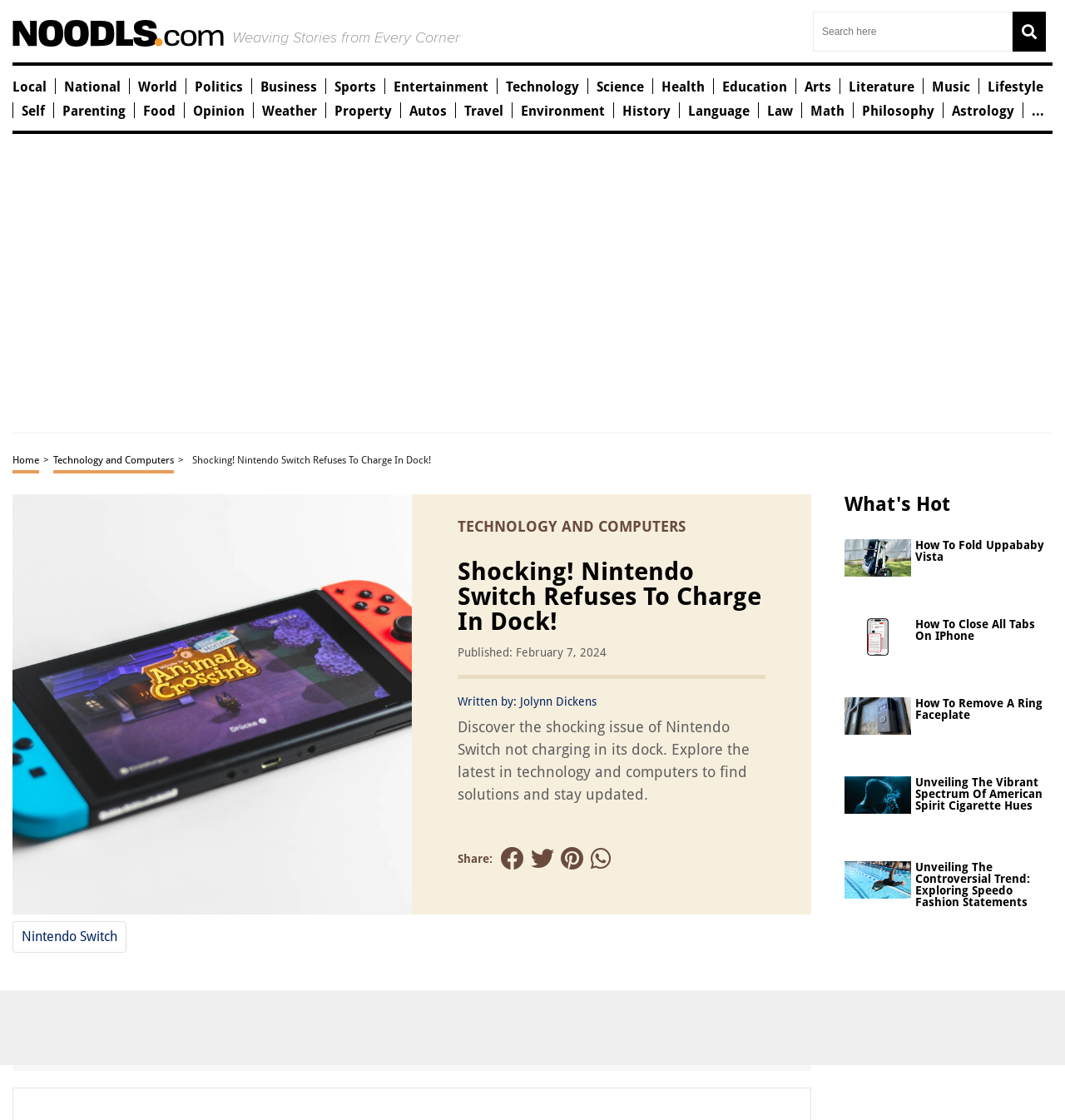Please find the bounding box coordinates of the section that needs to be clicked to achieve this instruction: "Read about Nintendo Switch".

[0.02, 0.829, 0.11, 0.843]